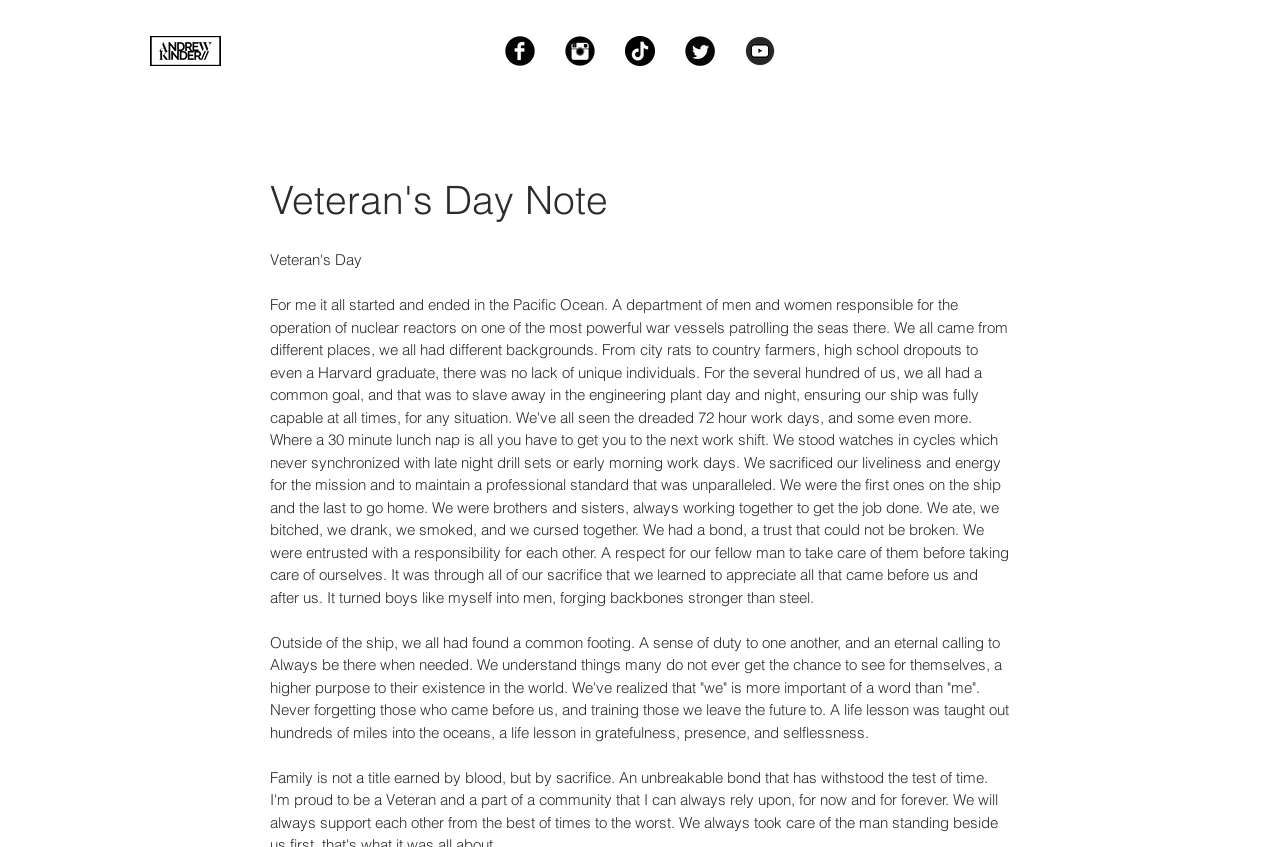Locate the bounding box coordinates of the clickable region necessary to complete the following instruction: "Click the logo". Provide the coordinates in the format of four float numbers between 0 and 1, i.e., [left, top, right, bottom].

[0.117, 0.043, 0.173, 0.078]